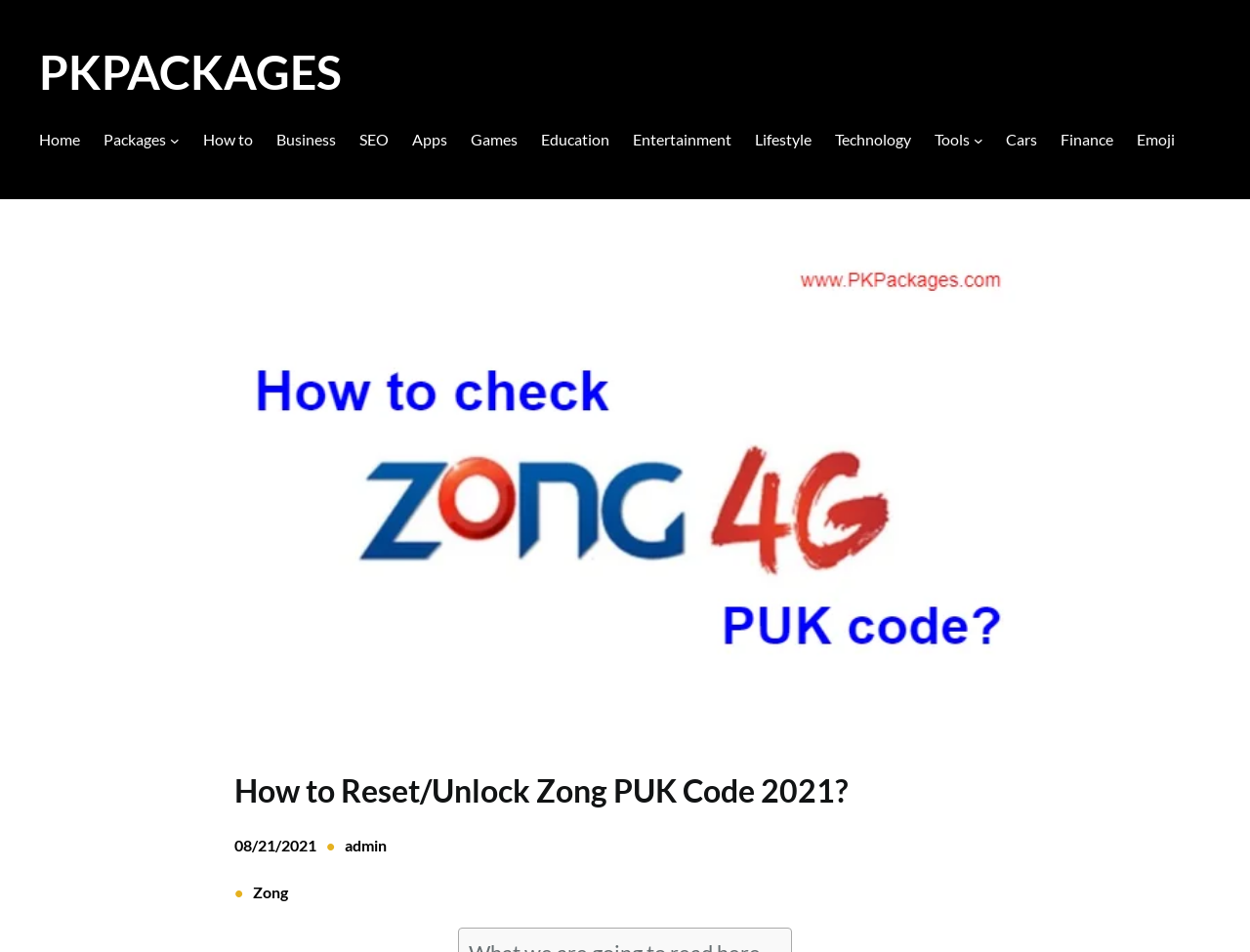Analyze the image and answer the question with as much detail as possible: 
How many menu items are in the header menu?

The header menu contains 14 menu items, which can be counted by looking at the links and buttons in the navigation element with the description 'Header menu'.